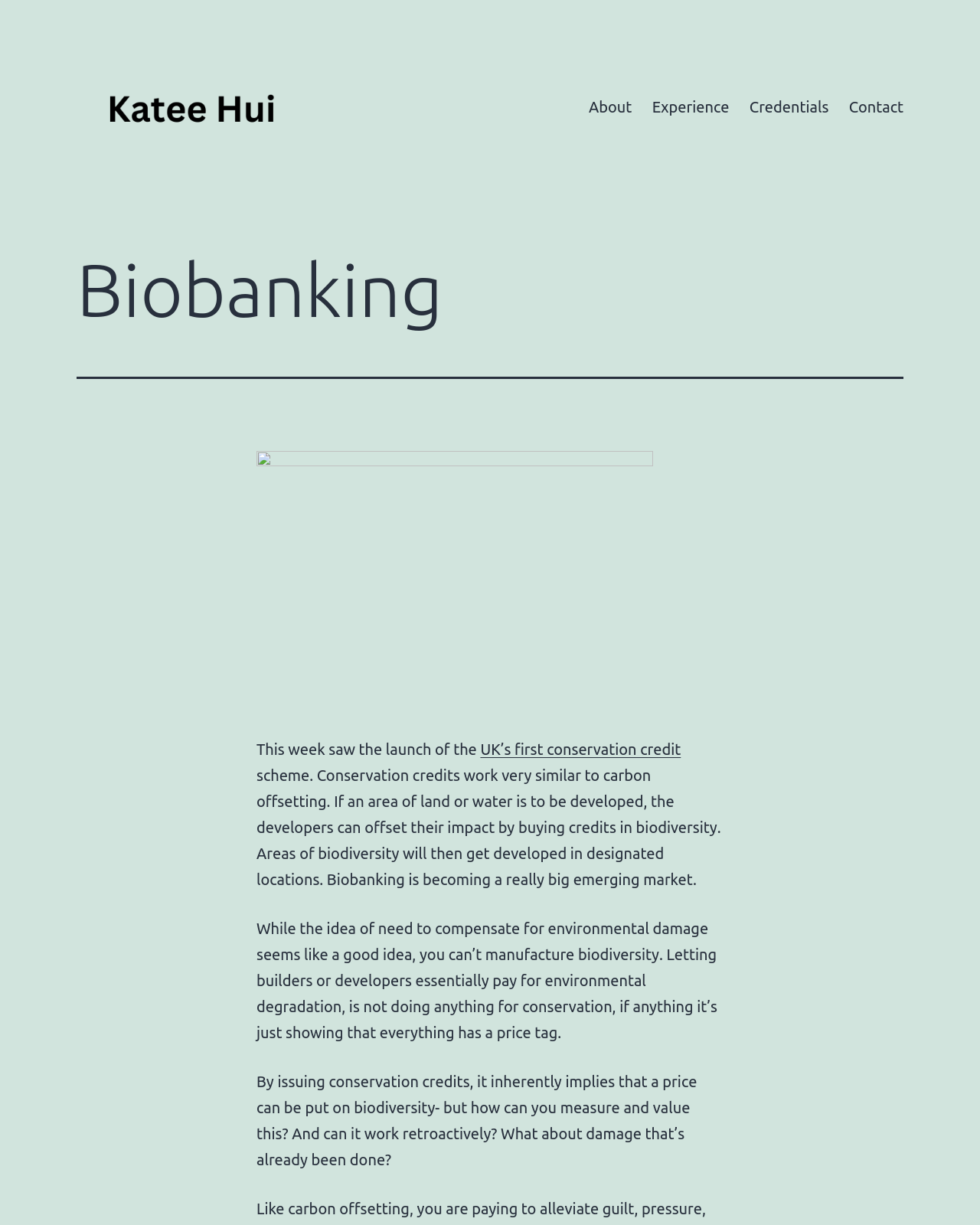Reply to the question below using a single word or brief phrase:
What is the purpose of conservation credits?

Offset environmental damage